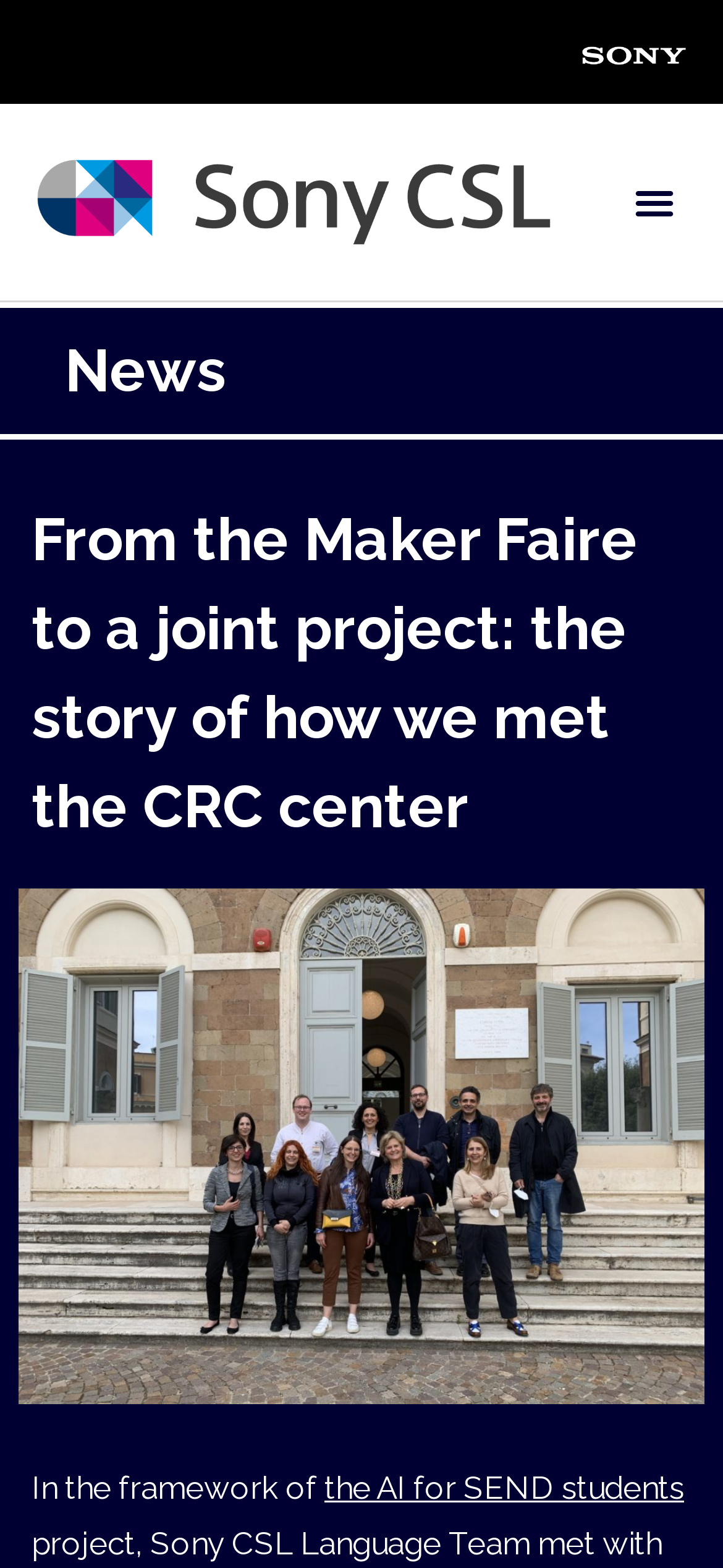Please provide a one-word or phrase answer to the question: 
What is the logo on the top right corner?

Sony logo